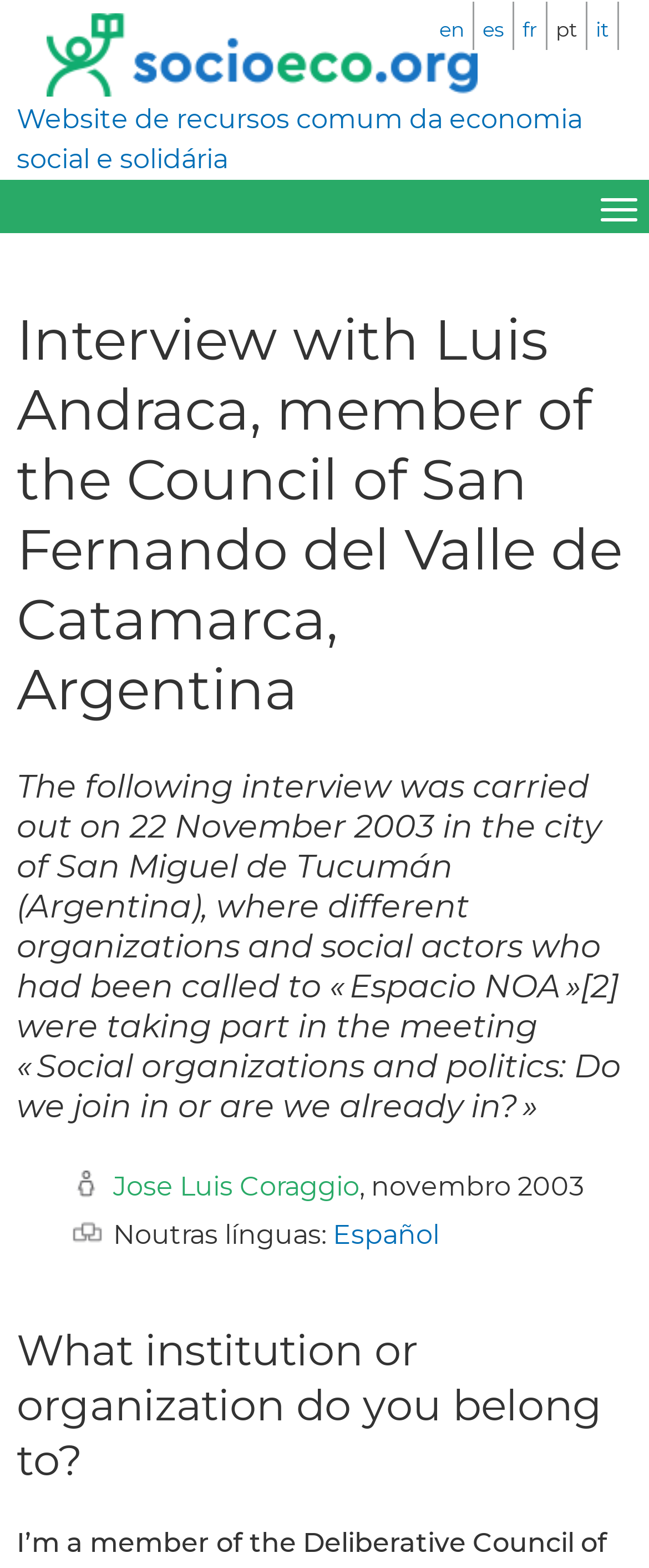What is the name of the council member being interviewed?
Examine the screenshot and reply with a single word or phrase.

Luis Andraca